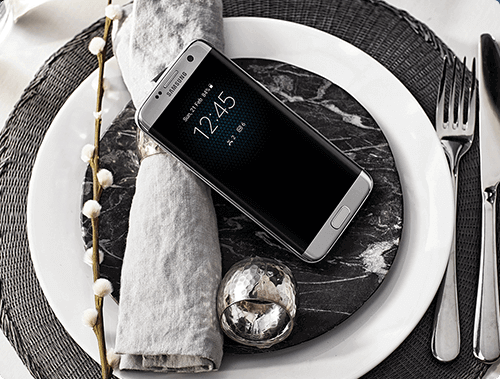Explain the image with as much detail as possible.

The image features a sleek smartphone placed elegantly on a stylish dining setup. The phone displays the time, "12:45," indicating its functionality, while the dark screen contrasts with the sophisticated table setting. The phone rests on a textured black plate, which serves as the centerpiece, surrounded by a finely woven placemat. A neatly rolled gray napkin is positioned beside the phone, enhancing the aesthetic appeal. An ornate silver orb adds a touch of elegance, accompanied by polished cutlery, suggesting a refined dining experience. The overall composition conveys a blend of modern technology and classic dining style, making it an inviting visual for discussions around luxury, lifestyle, or innovative dining concepts.